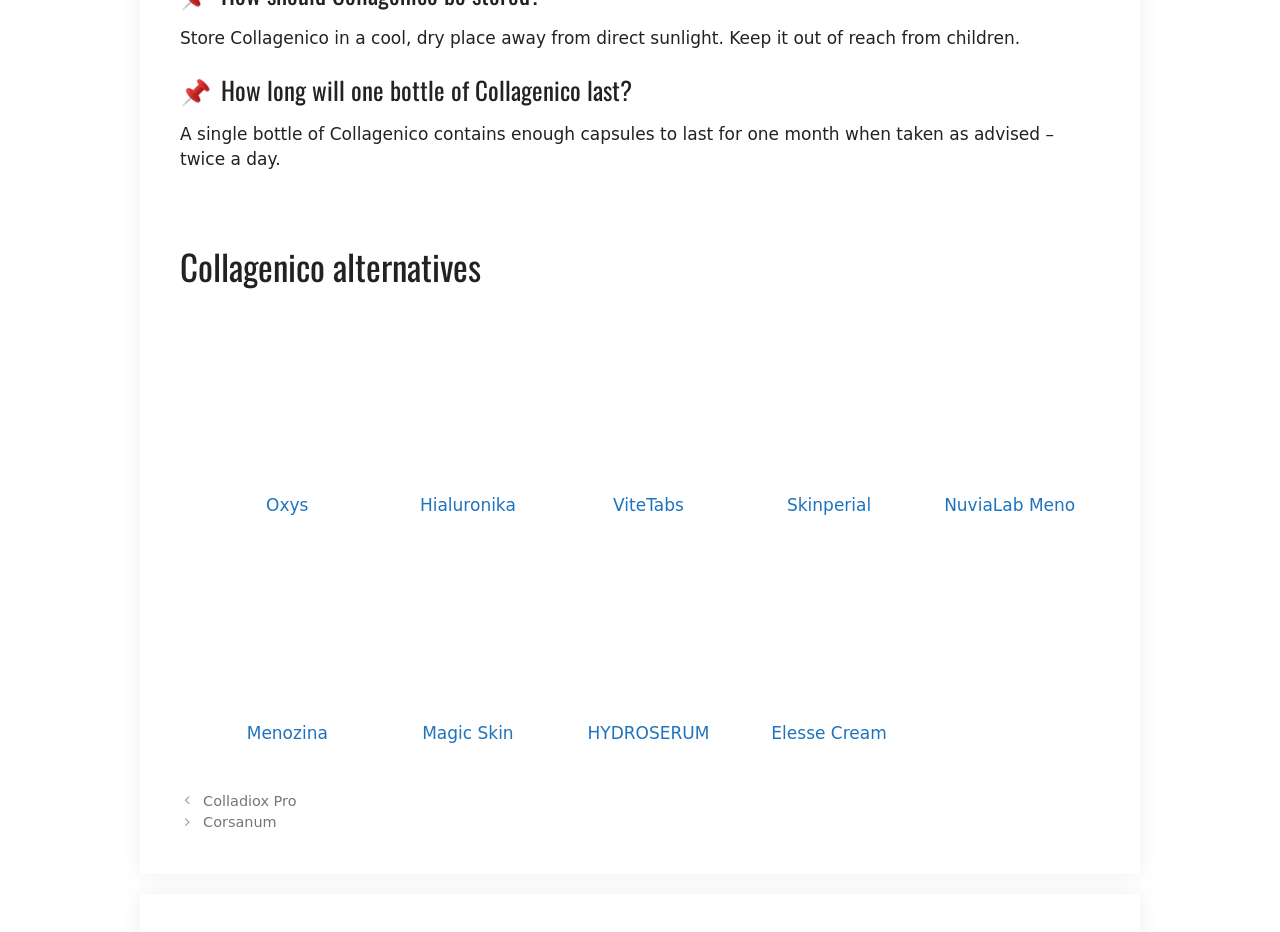What is the last alternative to Collagenico listed?
Use the image to answer the question with a single word or phrase.

Elesse Cream